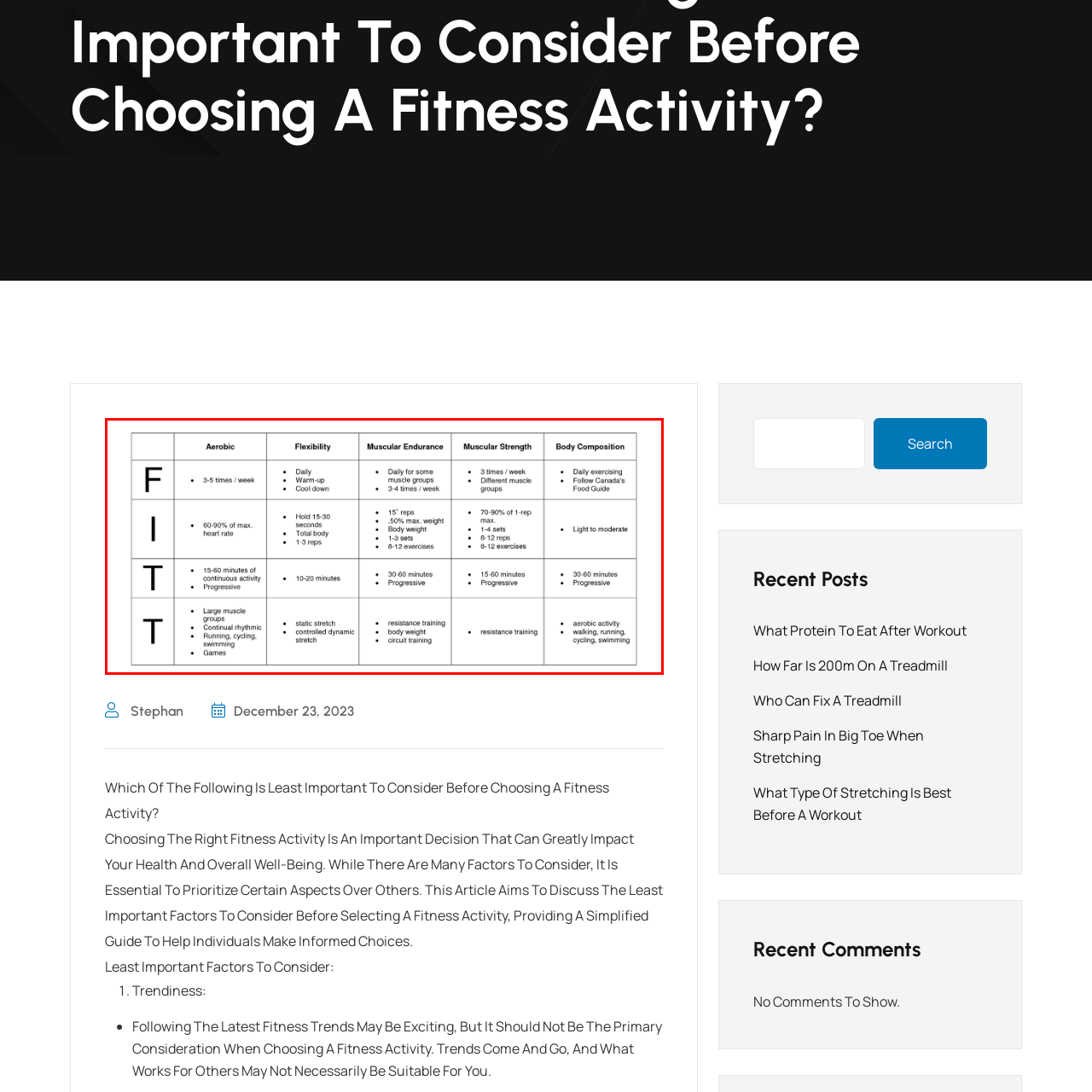Elaborate on the scene depicted inside the red bounding box.

The image presents a detailed chart labeled "FITT," which serves as a comprehensive guide to various fitness components. The chart outlines the frequency, intensity, time, and type (FITT principle) for different physical activities. 

- **Aerobic Exercise**: Recommended 3-5 times per week, performed at 60-90% of the maximum heart rate, consisting of 15-60 minutes of continuous activity involving large muscle groups through activities such as running, cycling, and games.
- **Flexibility**: Emphasizes daily stretching routines, including warm-ups and cooldowns. Static and controlled dynamic stretches are suggested, lasting 10-20 minutes.
- **Muscular Endurance**: Advises training 3-4 times per week, with exercises lasting 15 minutes, utilizing body weight or light weights for repetition ranges of 8-12.
- **Muscular Strength**: Recommends 3 times per week, focusing on different muscle groups, with sessions lasting 15-60 minutes to build strength through resistance training.
- **Body Composition**: Highlights the importance of daily exercising combined with proper nutrition, pointing to Canada's Food Guide for dietary guidance.

This structured format allows individuals to tailor their fitness regimens based on specific goals and needs, promoting a balanced approach to health and well-being.